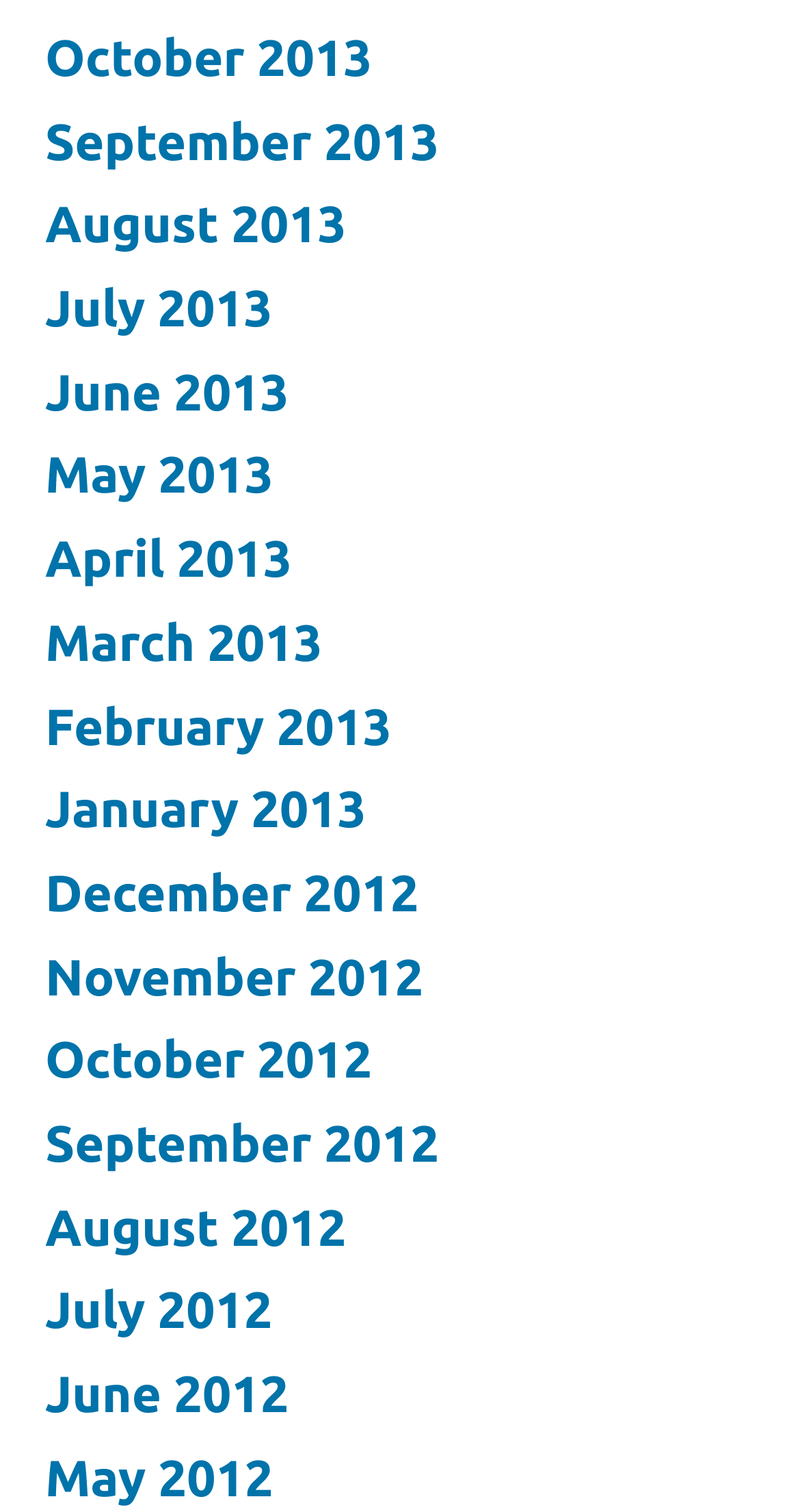Could you specify the bounding box coordinates for the clickable section to complete the following instruction: "view September 2012"?

[0.056, 0.737, 0.549, 0.775]